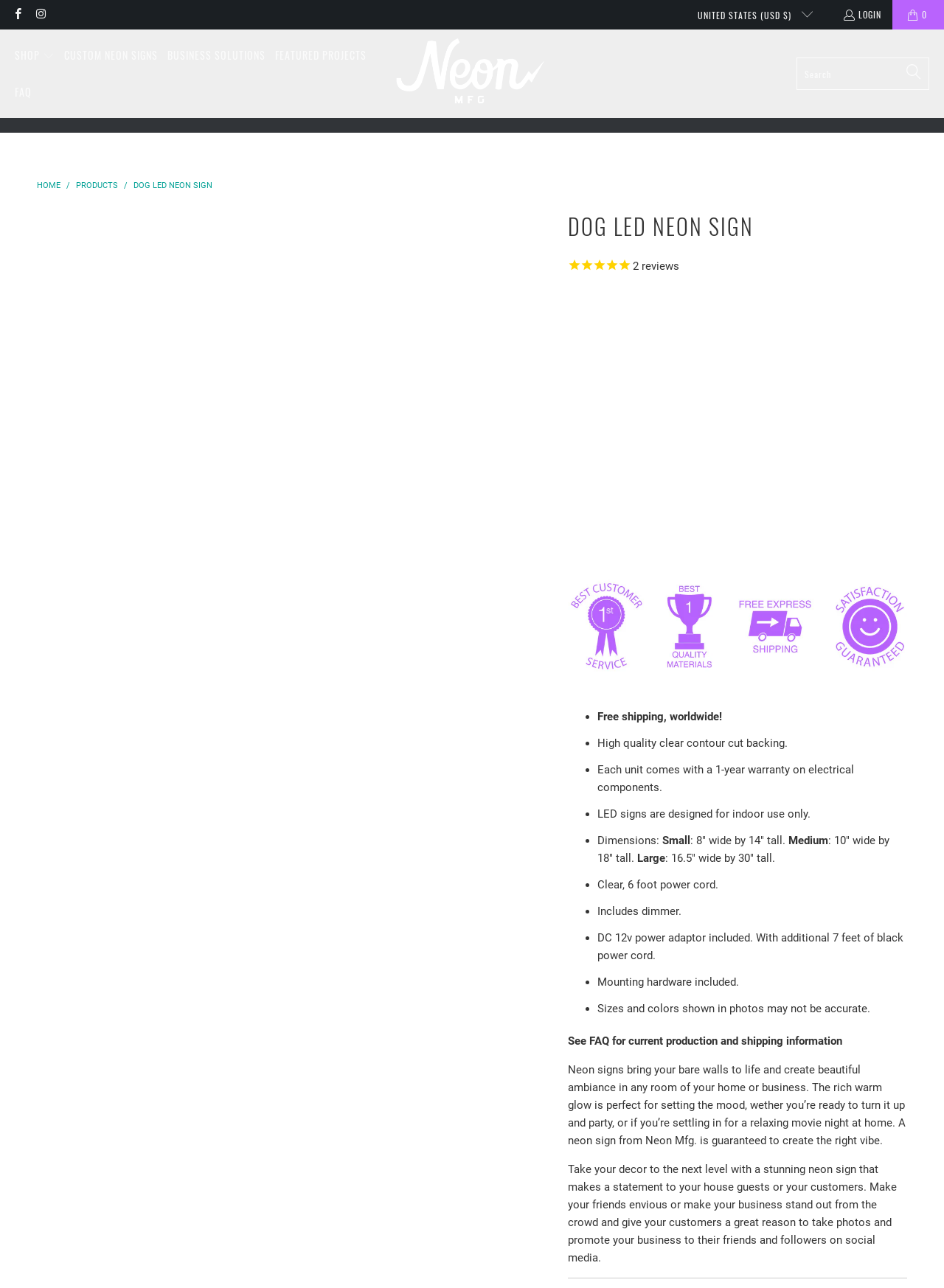Answer this question in one word or a short phrase: What is the purpose of the neon signs?

To create ambiance and set the mood